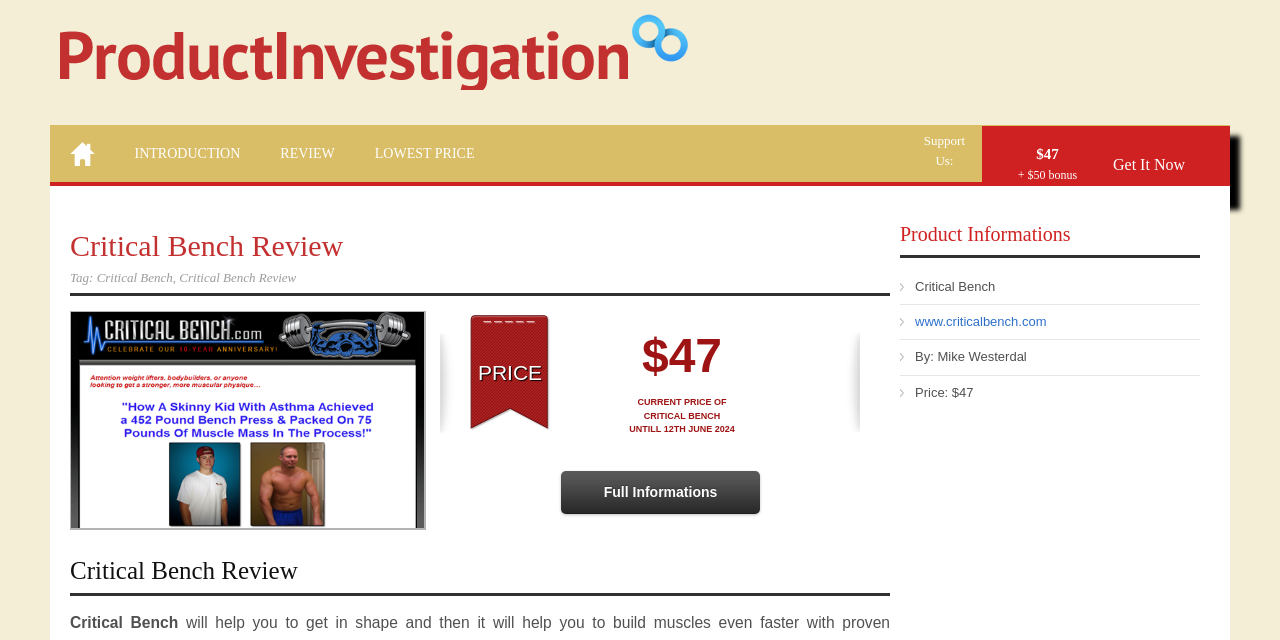Identify the bounding box coordinates for the UI element described by the following text: "Critical Bench". Provide the coordinates as four float numbers between 0 and 1, in the format [left, top, right, bottom].

[0.075, 0.069, 0.135, 0.092]